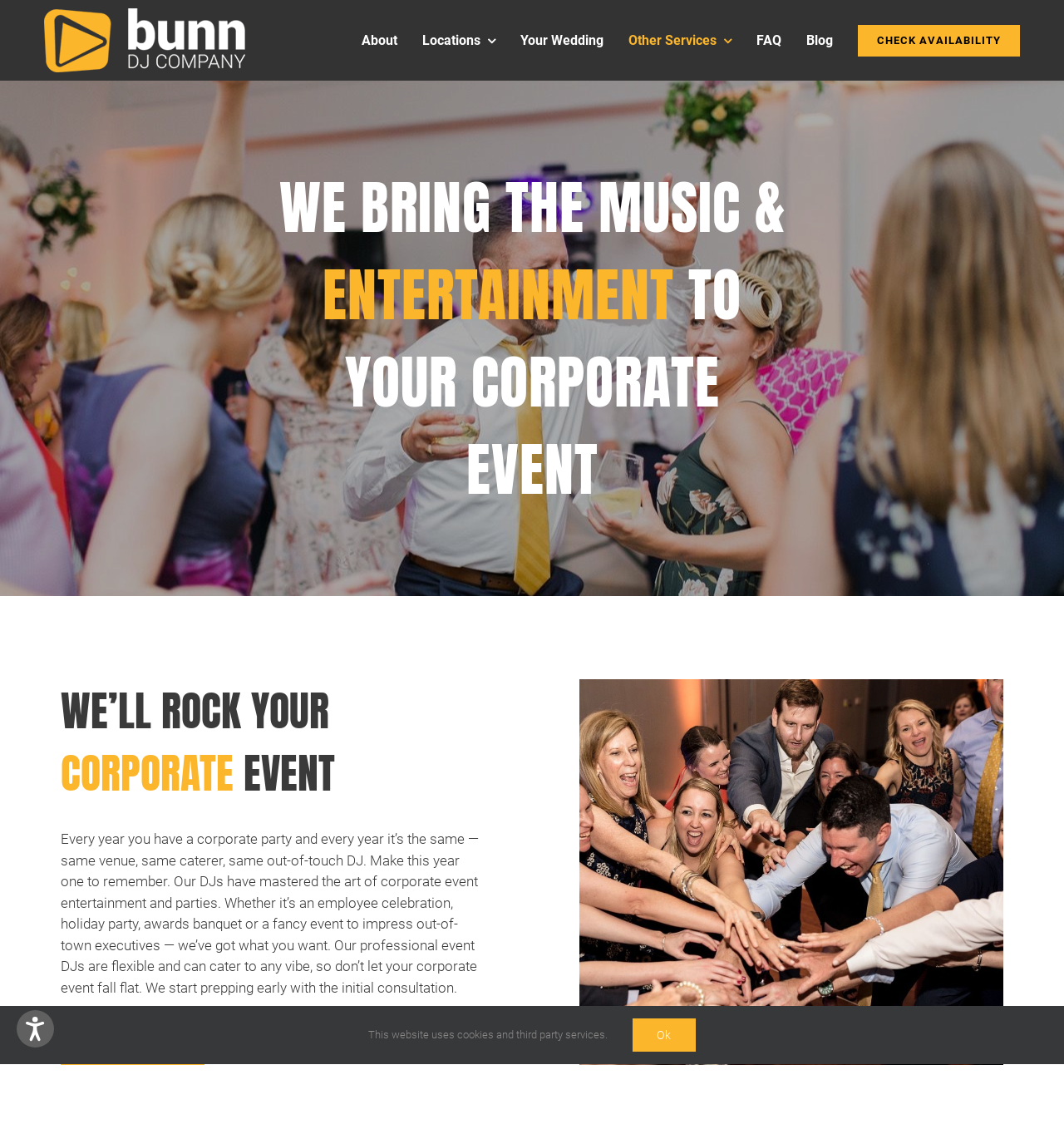Please give a concise answer to this question using a single word or phrase: 
What is the tone of the webpage content?

Promotional